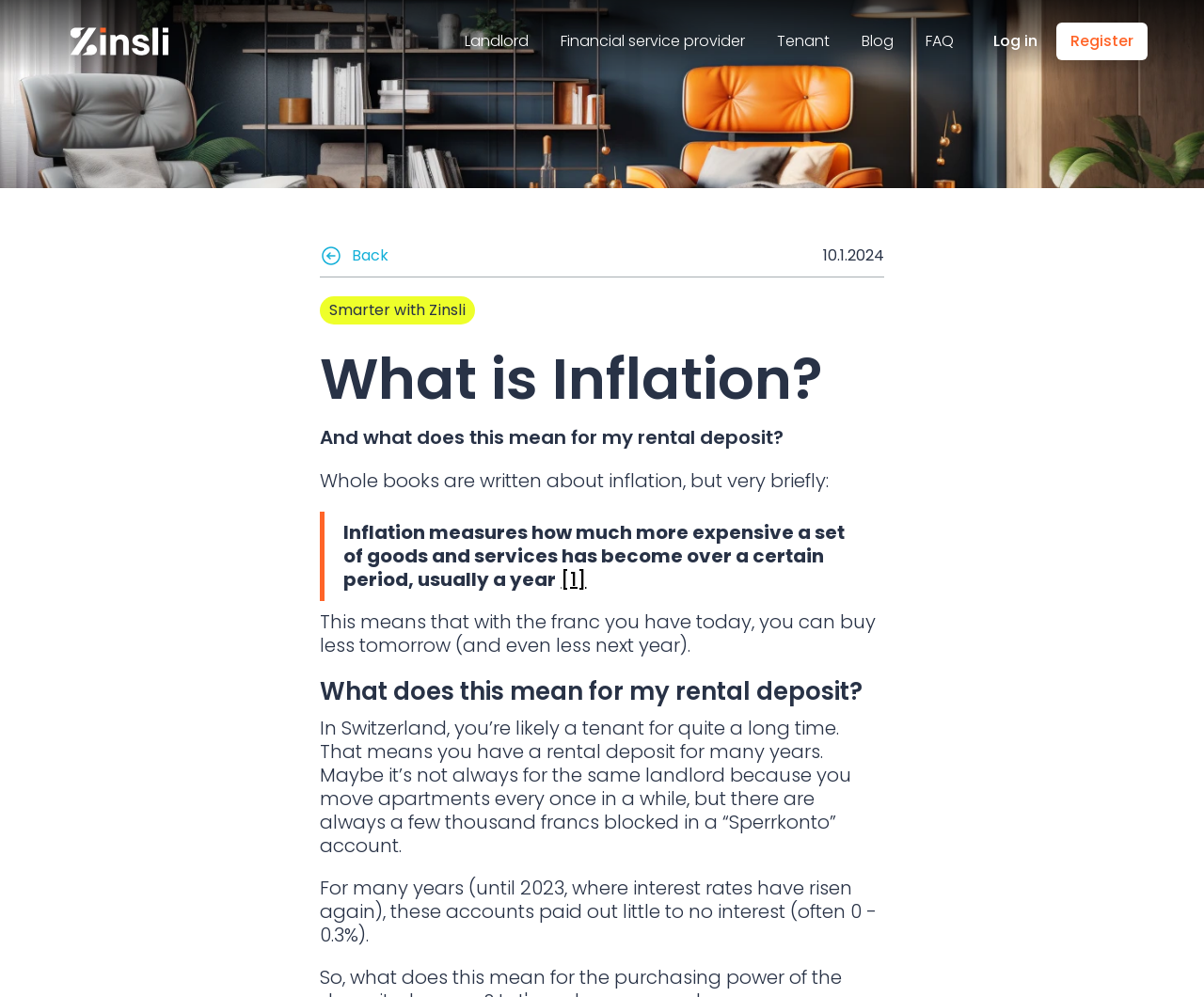Determine the bounding box coordinates of the region that needs to be clicked to achieve the task: "read the blog".

[0.706, 0.009, 0.752, 0.074]